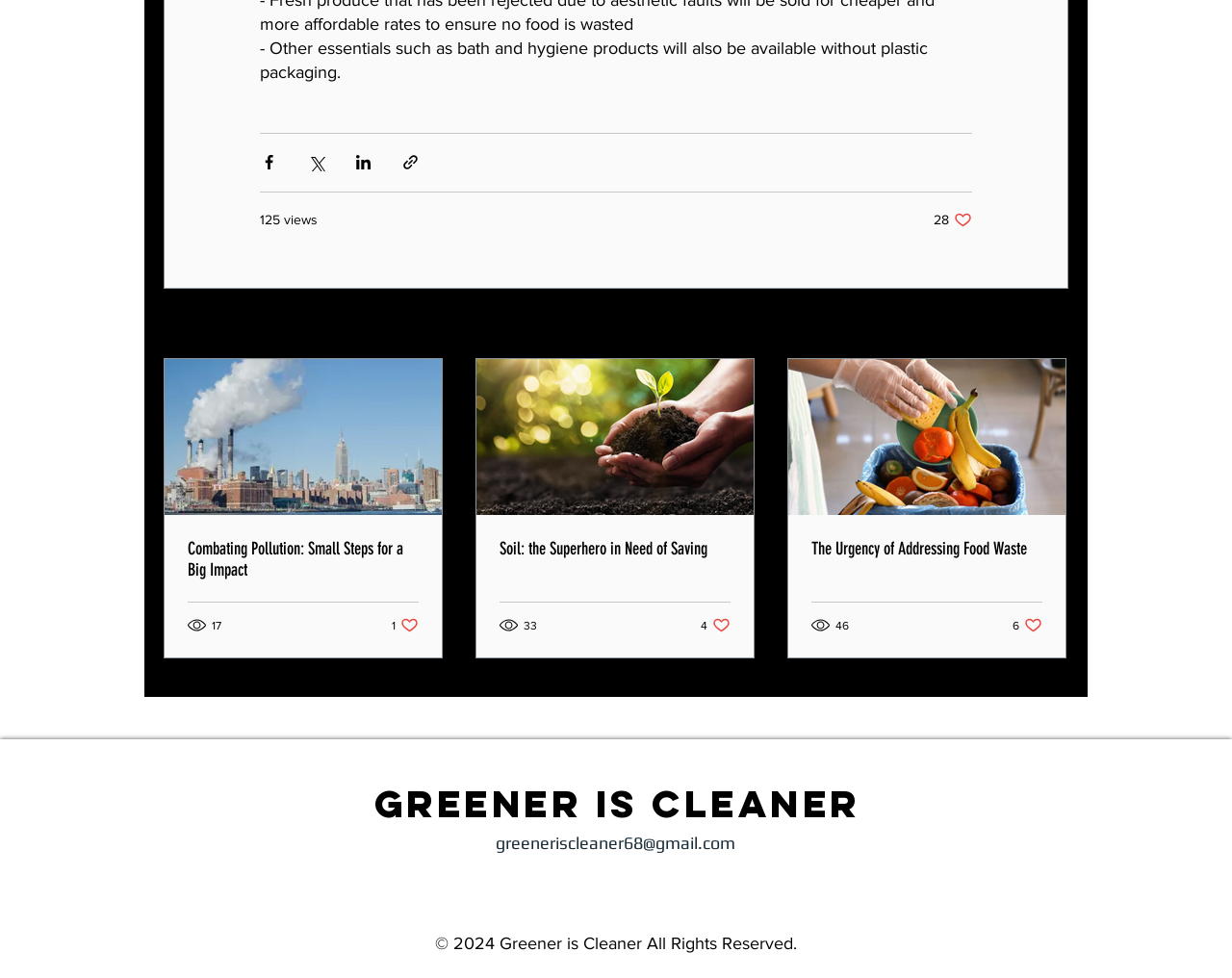Give a one-word or one-phrase response to the question:
How many social media platforms are listed?

4